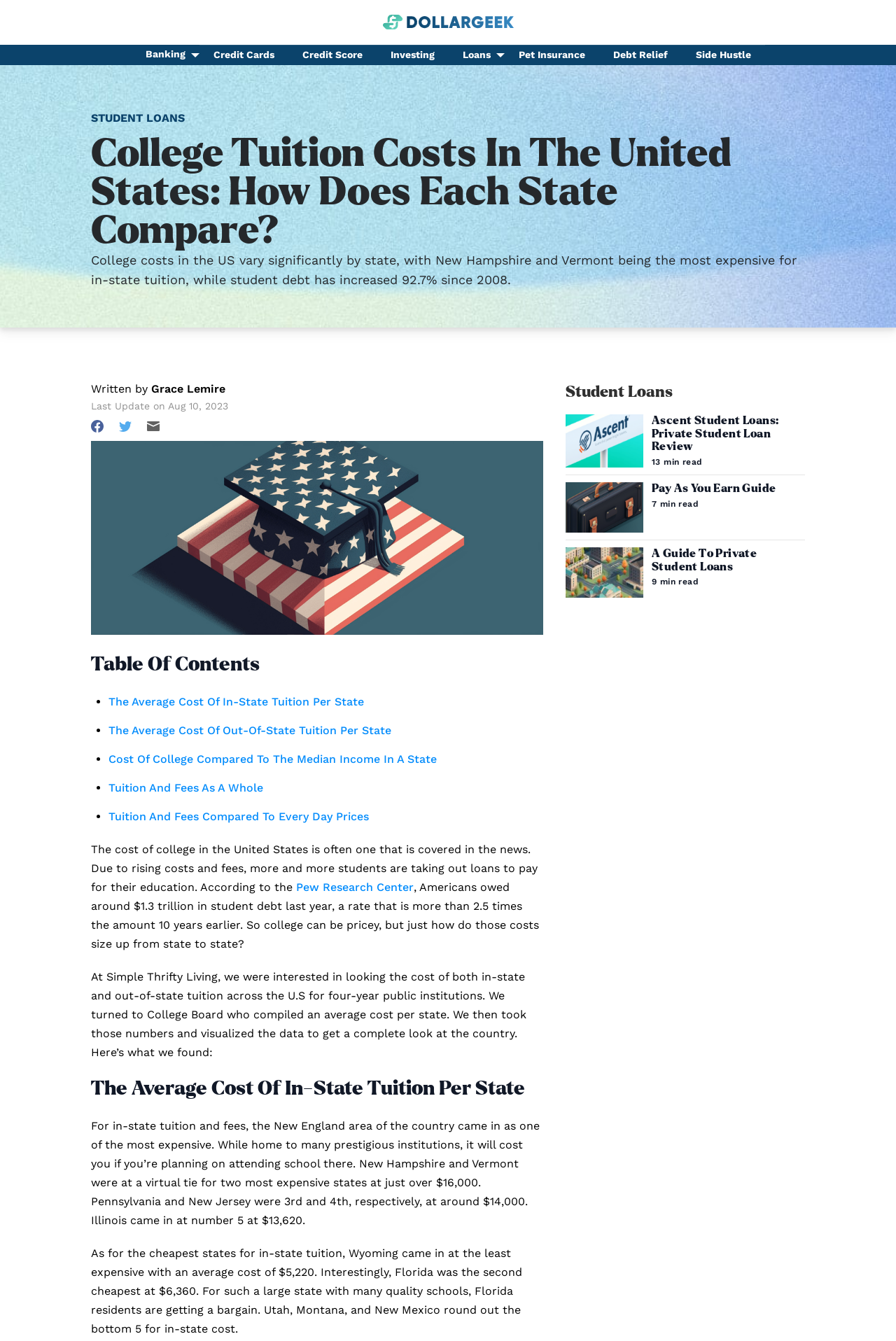Please locate the bounding box coordinates of the element that should be clicked to complete the given instruction: "Explore the 'Student Loans' section".

[0.631, 0.286, 0.898, 0.3]